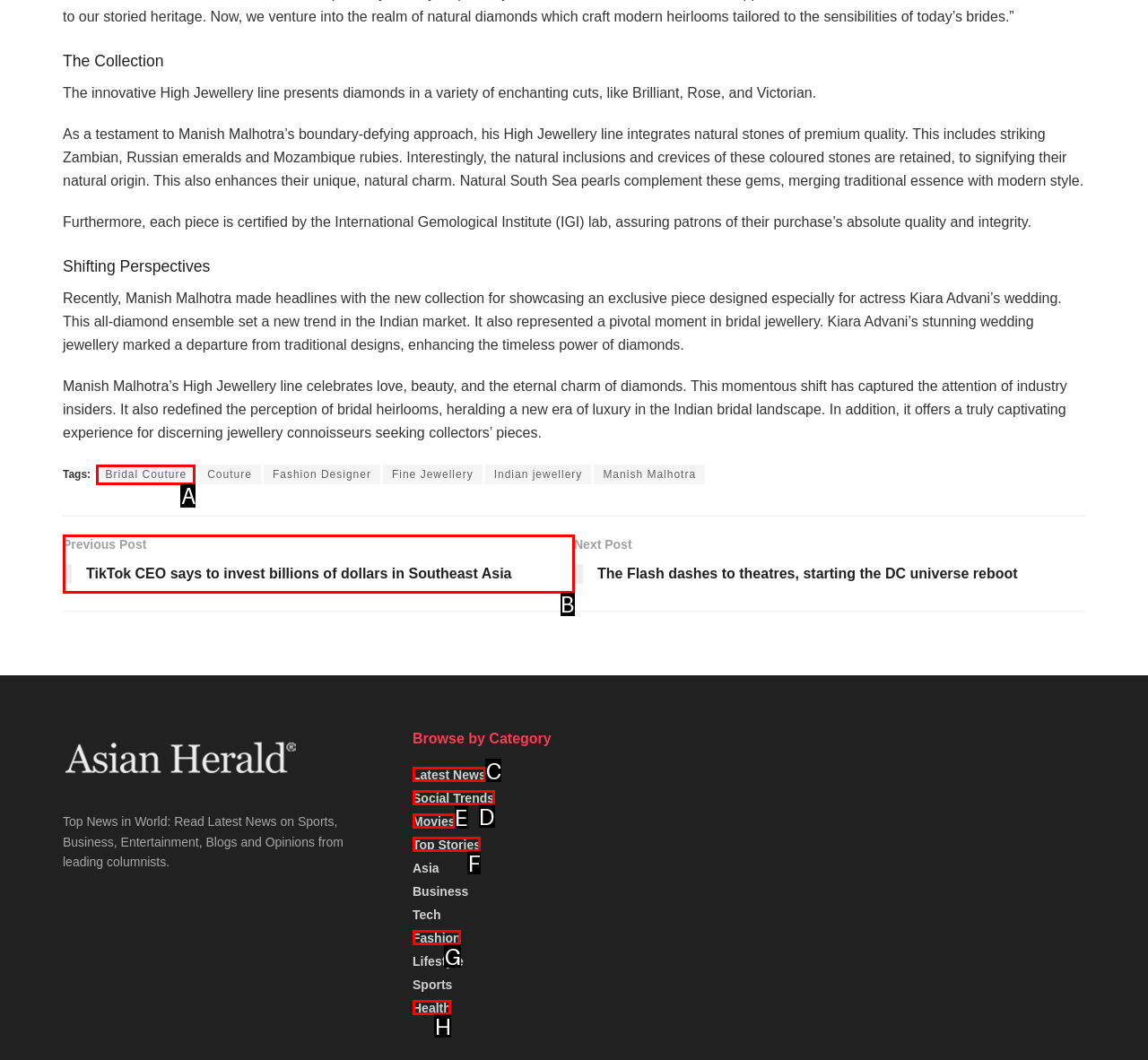From the given options, choose the one to complete the task: Click on 'Bridal Couture'
Indicate the letter of the correct option.

A